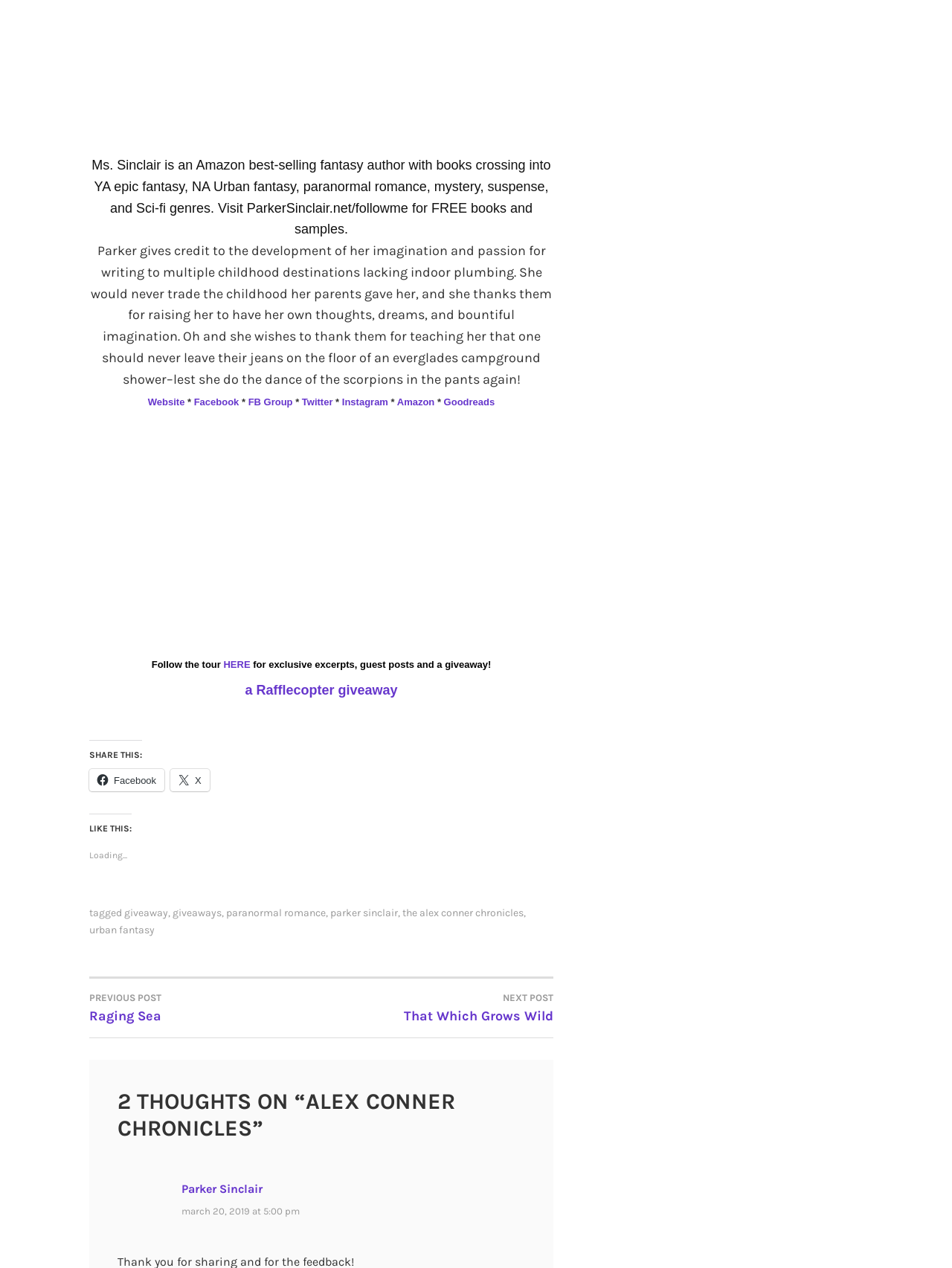What is the purpose of the 'Follow the tour' link?
Provide a detailed answer to the question, using the image to inform your response.

The purpose of the 'Follow the tour' link is mentioned in the StaticText element with the text 'Follow the tour for exclusive excerpts, guest posts and a giveaway!'.